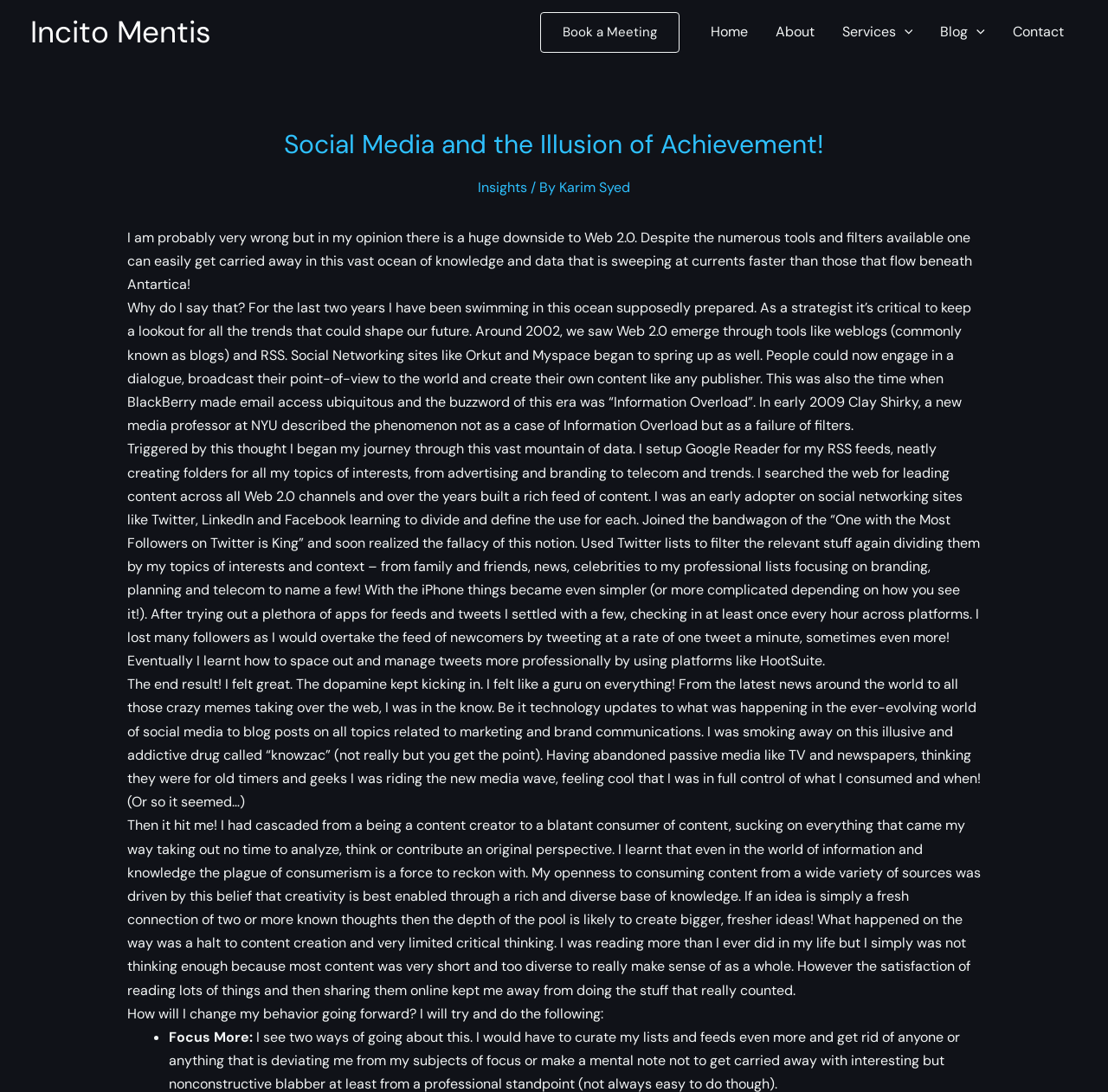Give a concise answer using only one word or phrase for this question:
What is the author's realization about their social media usage?

They became a content consumer